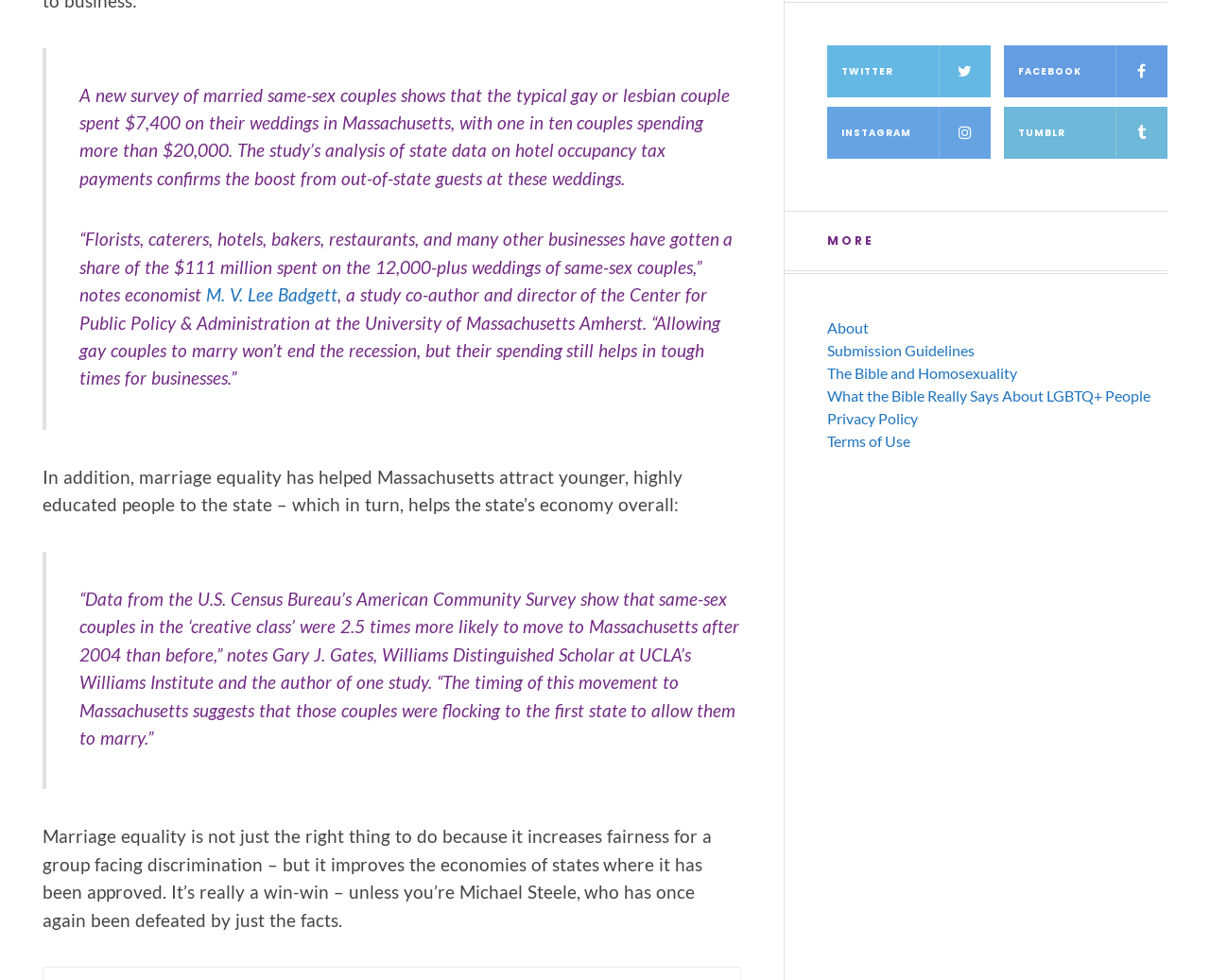Determine the bounding box of the UI element mentioned here: "Instagram". The coordinates must be in the format [left, top, right, bottom] with values ranging from 0 to 1.

[0.684, 0.128, 0.819, 0.181]